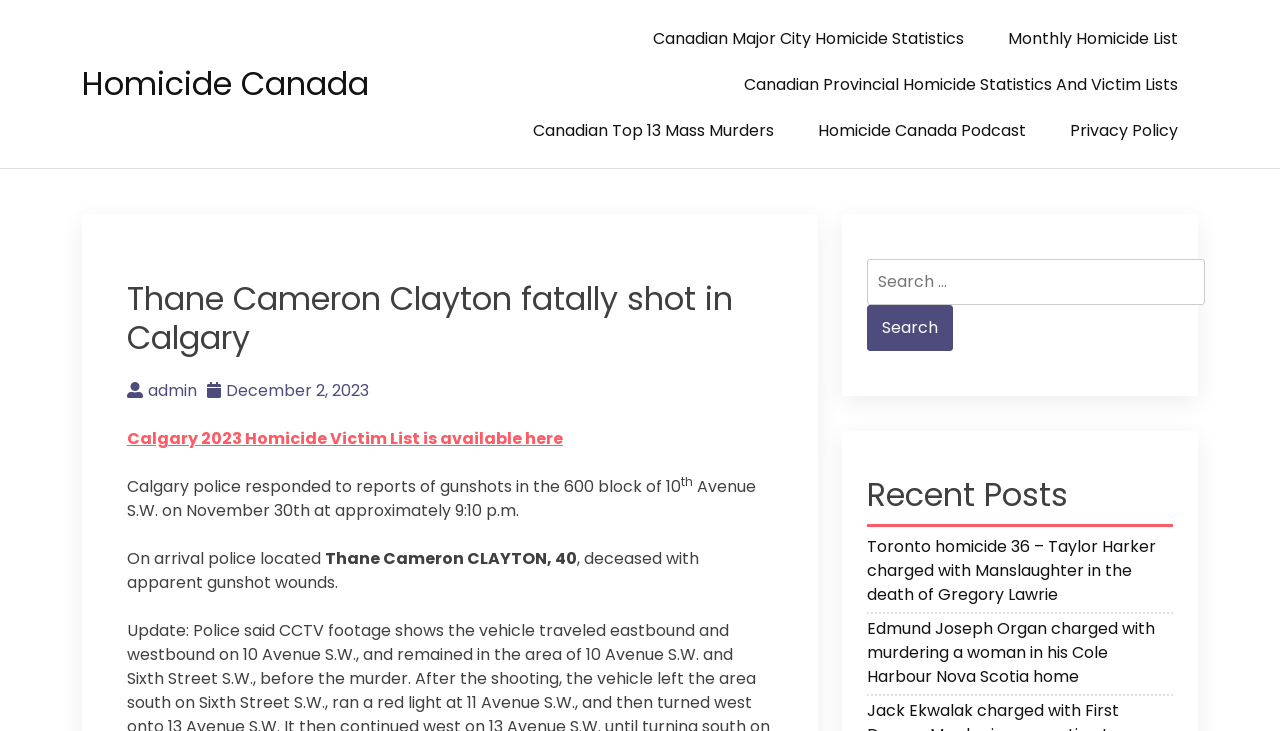Please identify the bounding box coordinates of the clickable area that will allow you to execute the instruction: "Go to Homicide Canada".

[0.064, 0.083, 0.288, 0.145]